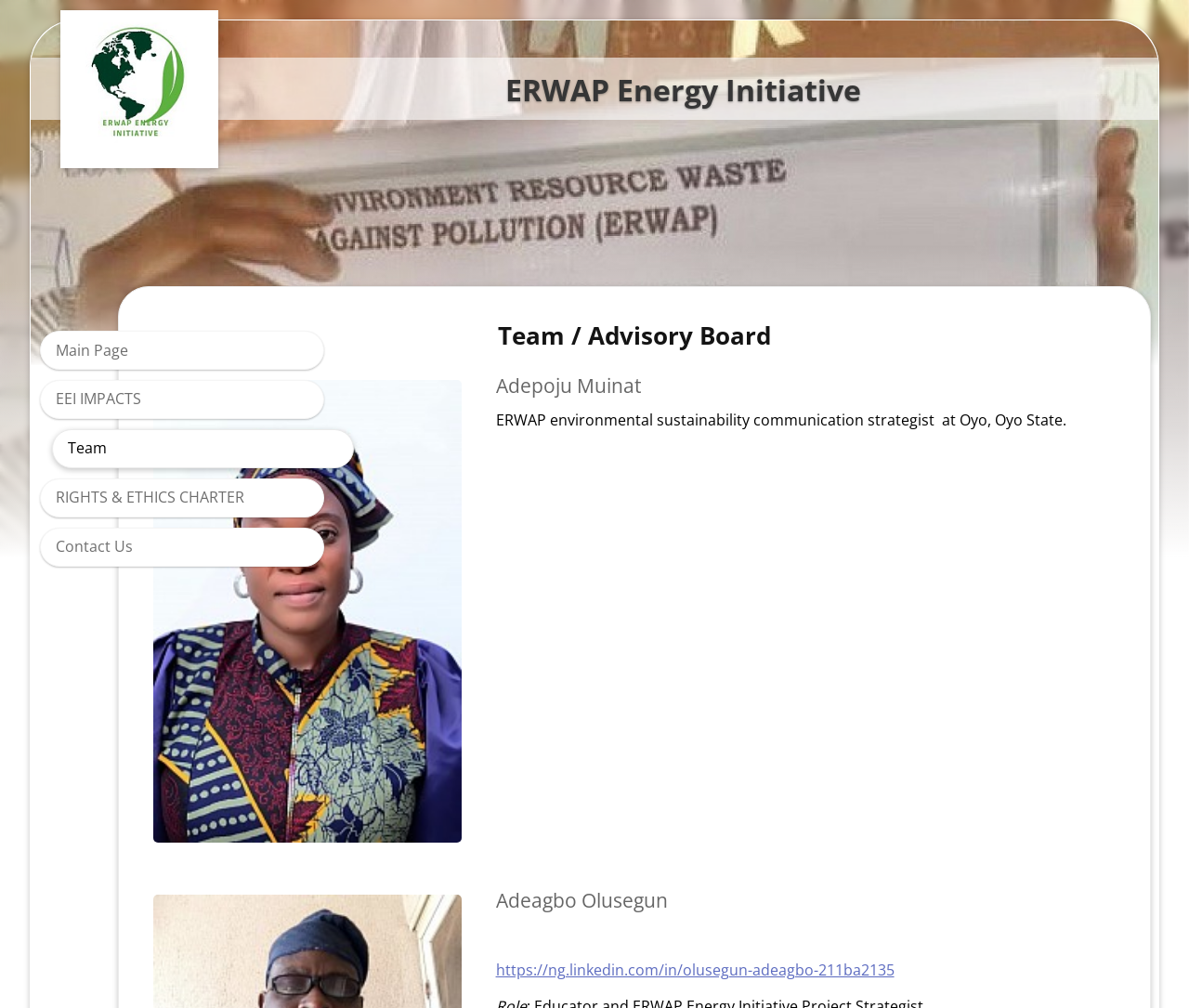Please find the bounding box coordinates of the element's region to be clicked to carry out this instruction: "Call the office at (847) 966-0300".

None